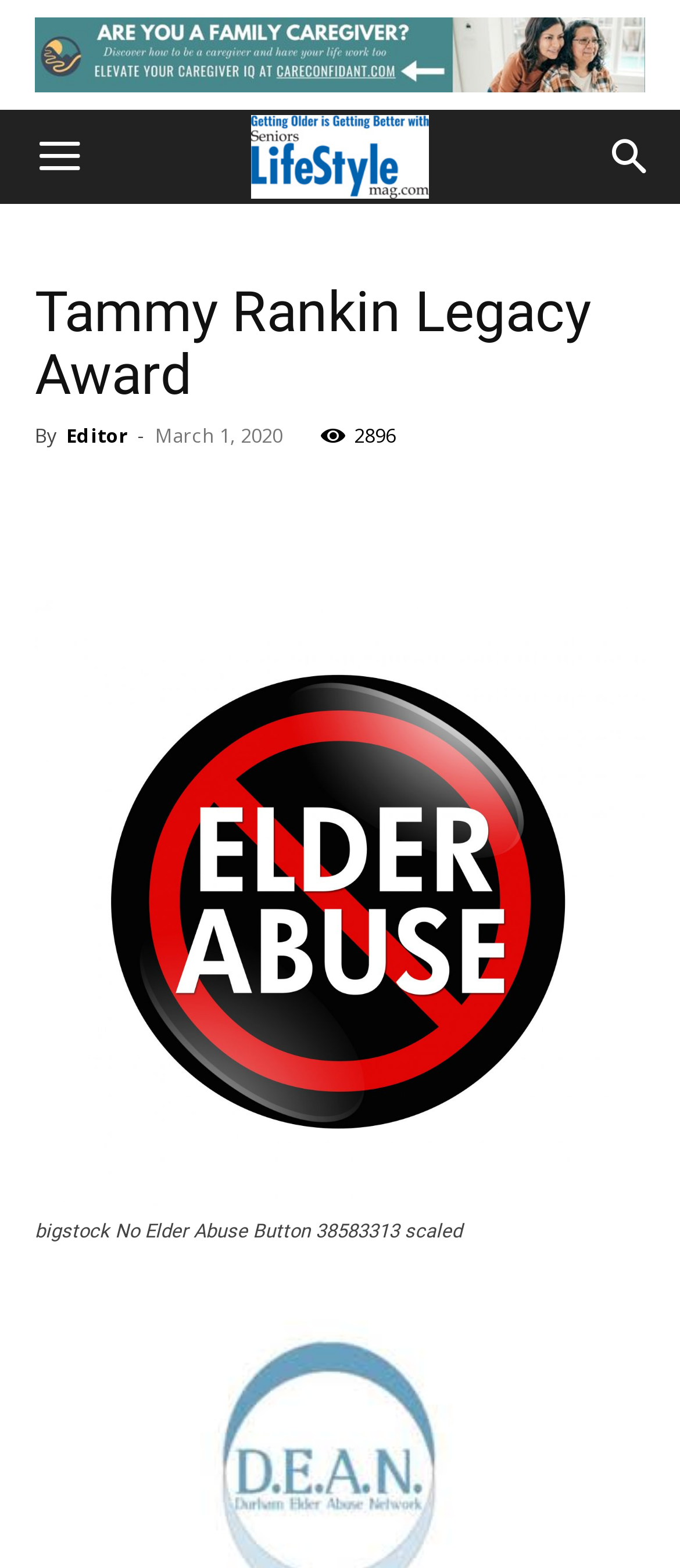Respond with a single word or phrase to the following question: What is the topic of the featured article?

Tammy Rankin Legacy Award